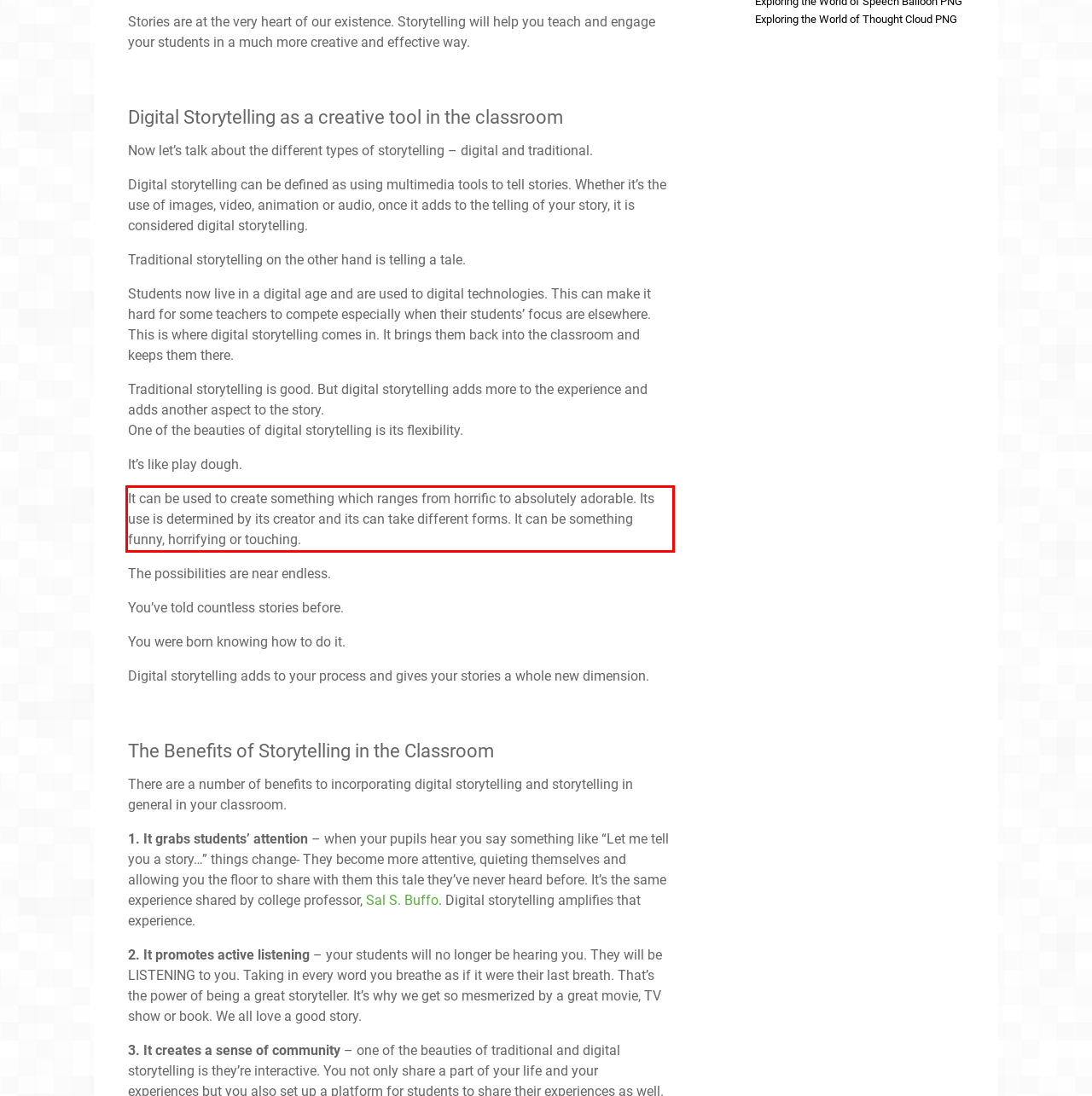Given a screenshot of a webpage, identify the red bounding box and perform OCR to recognize the text within that box.

It can be used to create something which ranges from horrific to absolutely adorable. Its use is determined by its creator and its can take different forms. It can be something funny, horrifying or touching.